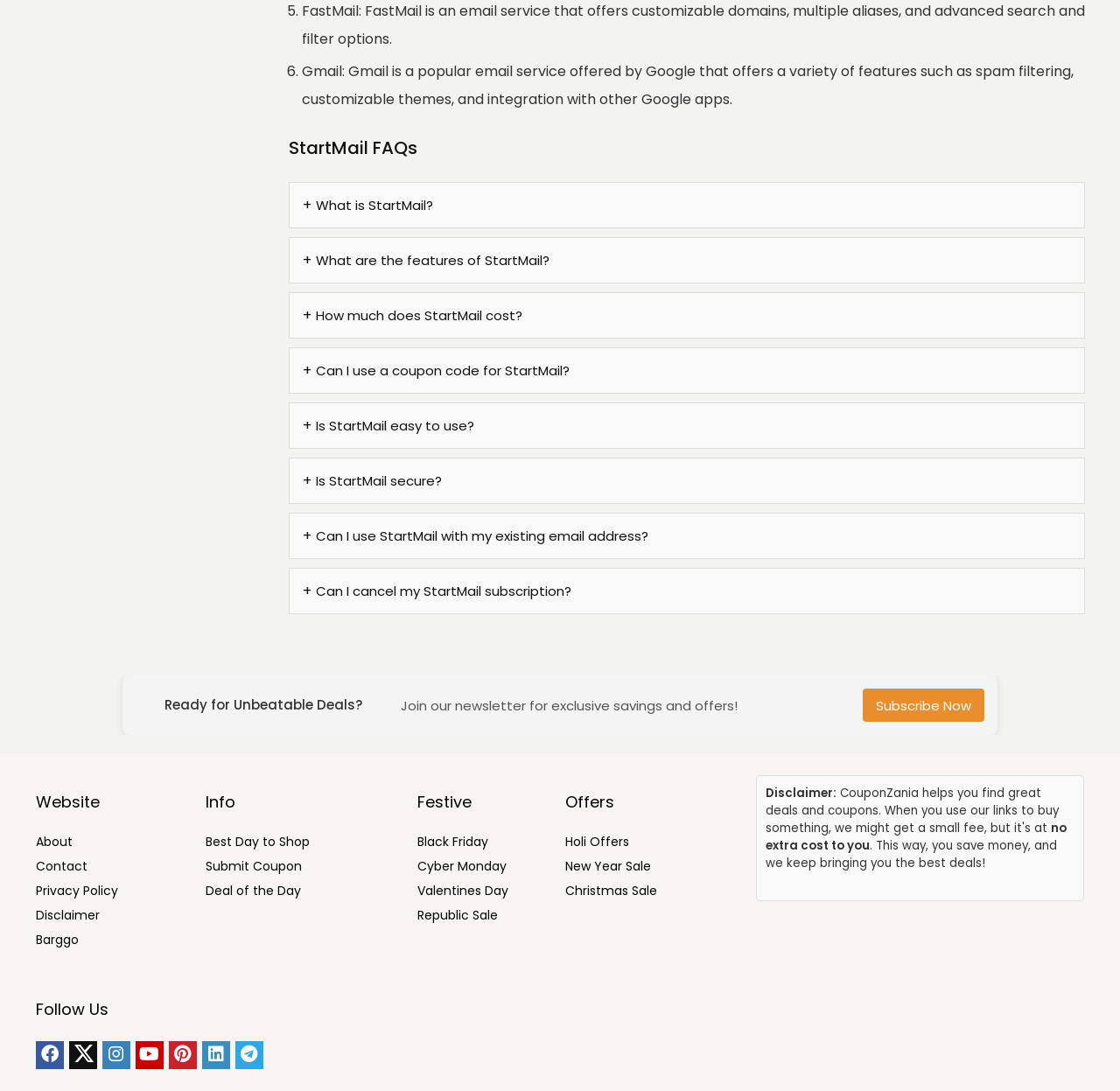Kindly determine the bounding box coordinates for the clickable area to achieve the given instruction: "Explore Black Friday deals".

[0.373, 0.763, 0.436, 0.779]